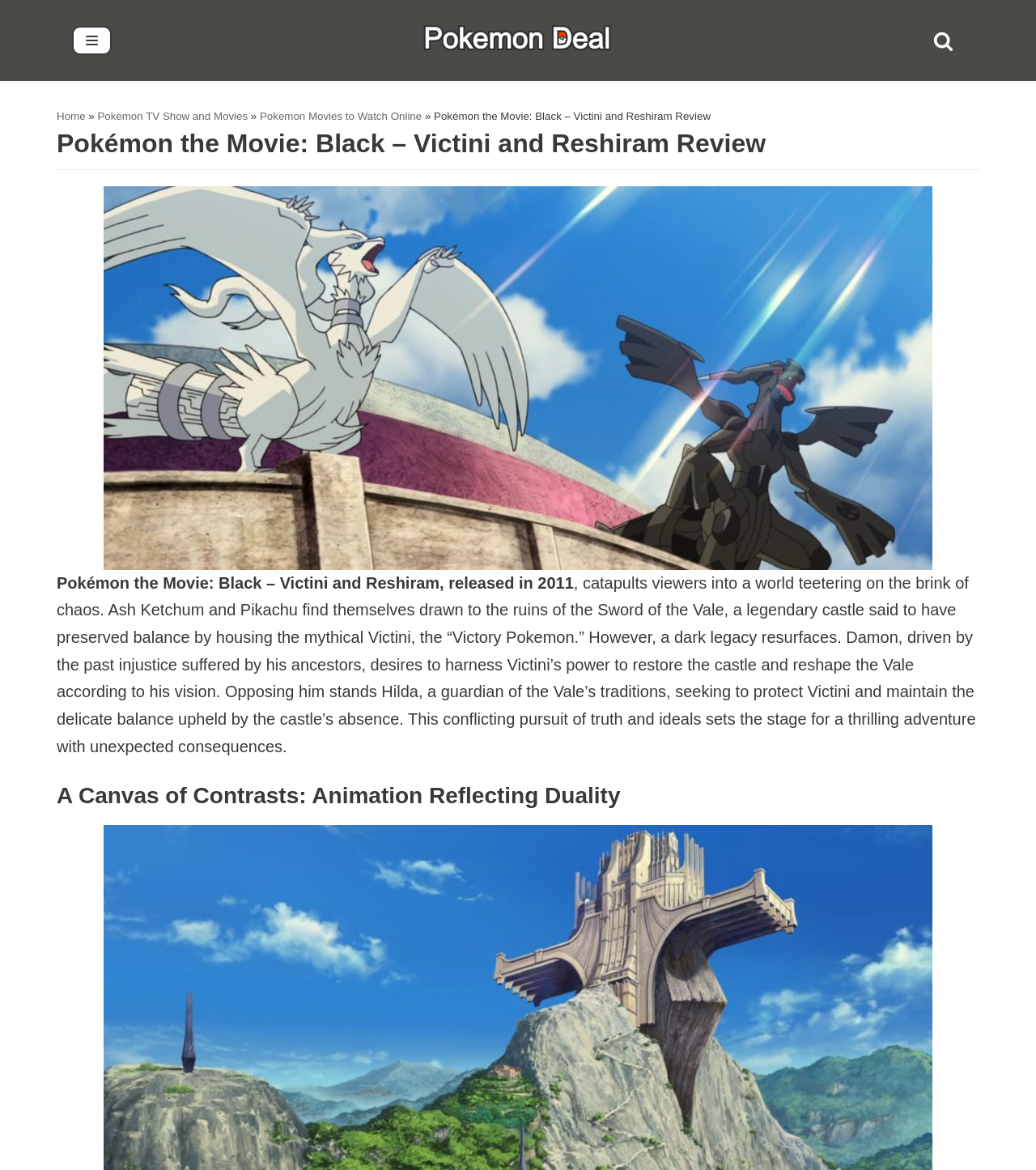Find the bounding box coordinates for the HTML element described in this sentence: "Home". Provide the coordinates as four float numbers between 0 and 1, in the format [left, top, right, bottom].

[0.055, 0.094, 0.082, 0.104]